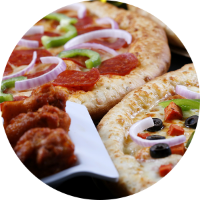Use a single word or phrase to answer this question: 
What is served on a white platter?

Chicken wings